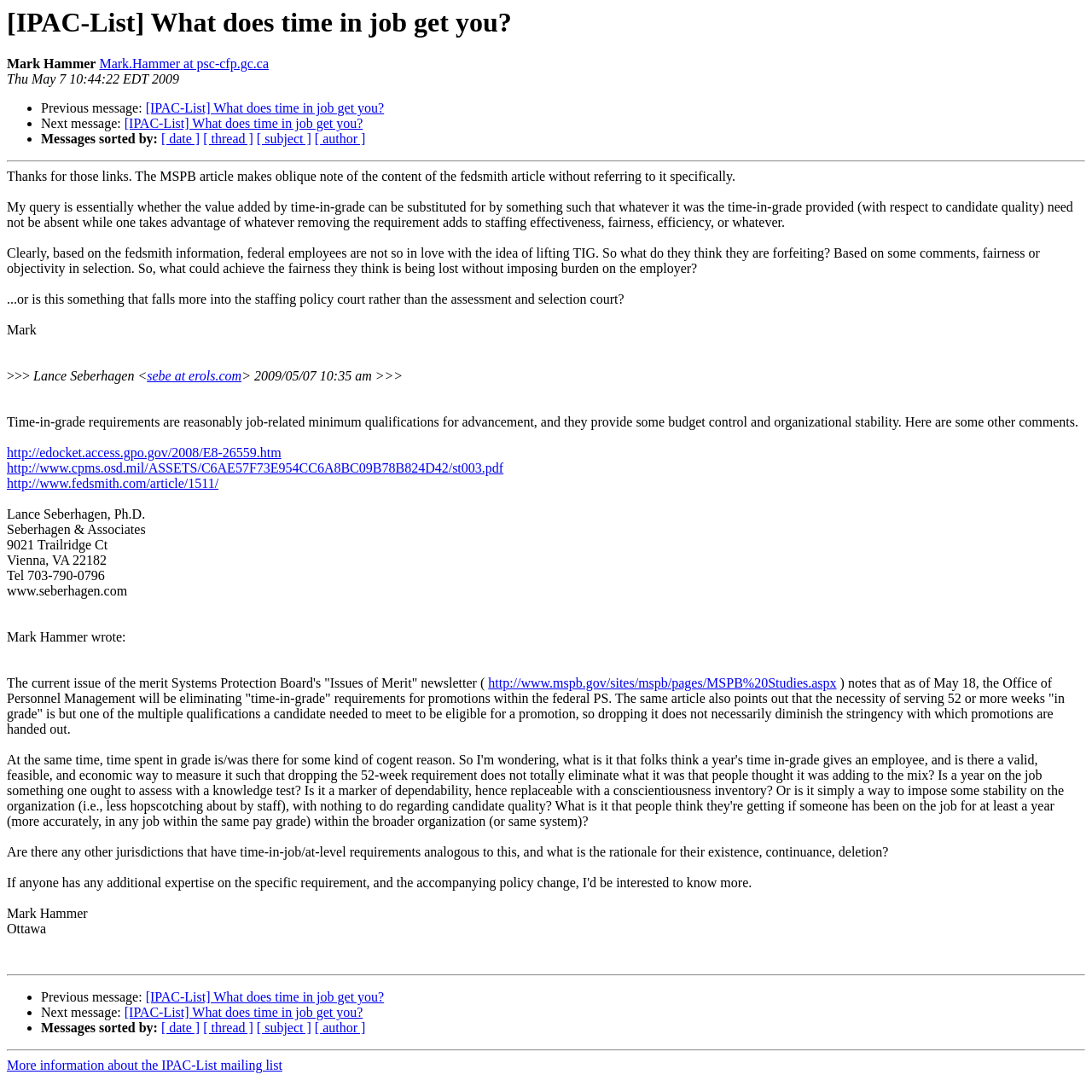Determine the bounding box coordinates for the area that needs to be clicked to fulfill this task: "Sort messages by date". The coordinates must be given as four float numbers between 0 and 1, i.e., [left, top, right, bottom].

[0.148, 0.935, 0.183, 0.948]